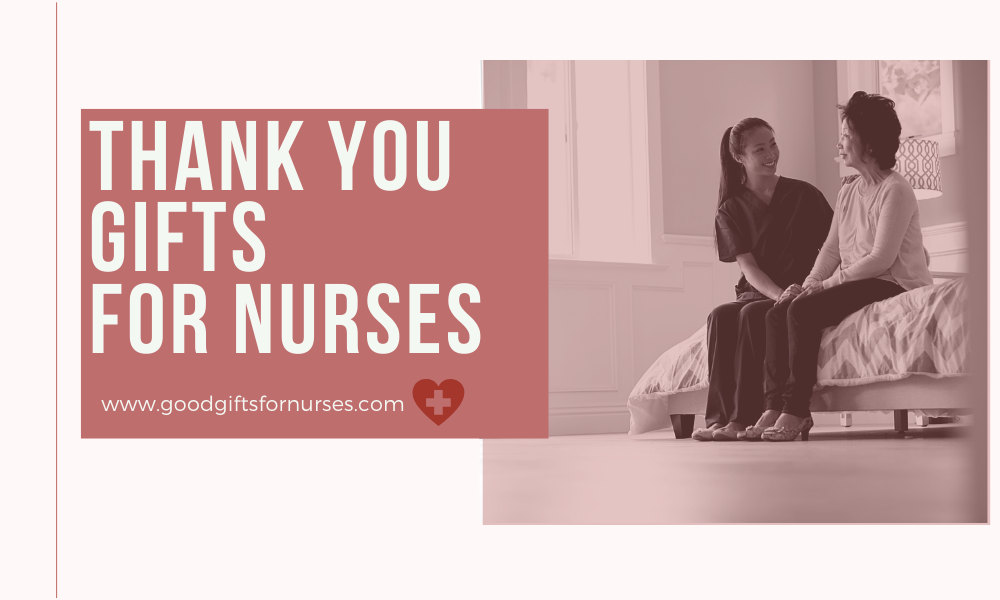Use the information in the screenshot to answer the question comprehensively: What is the atmosphere of the setting?

The setting is a cozy room bathed in natural light, which enhances the atmosphere of gratitude and connection between the two women in the image.